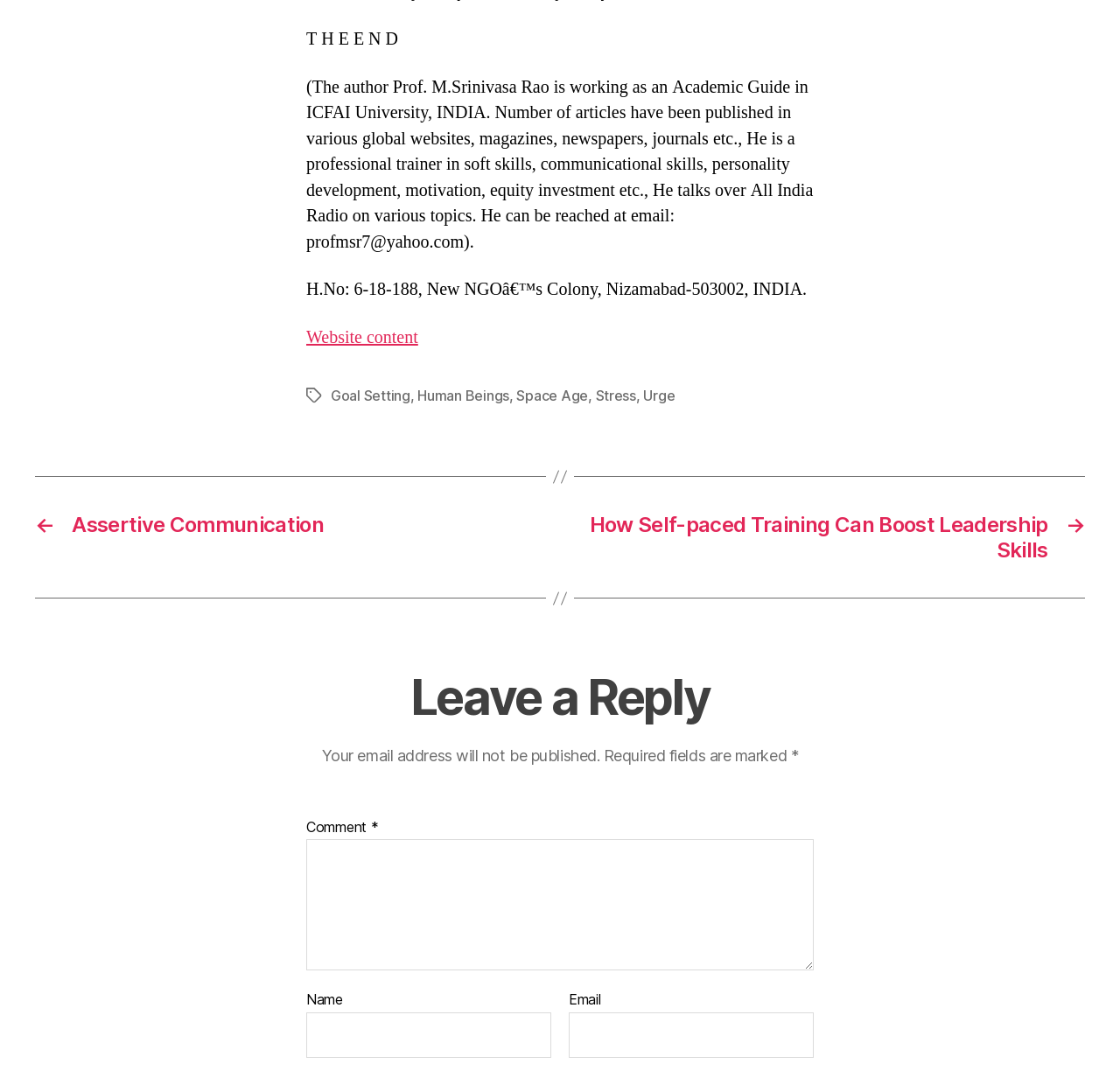Locate the bounding box of the UI element described in the following text: "Stress".

[0.532, 0.361, 0.568, 0.378]